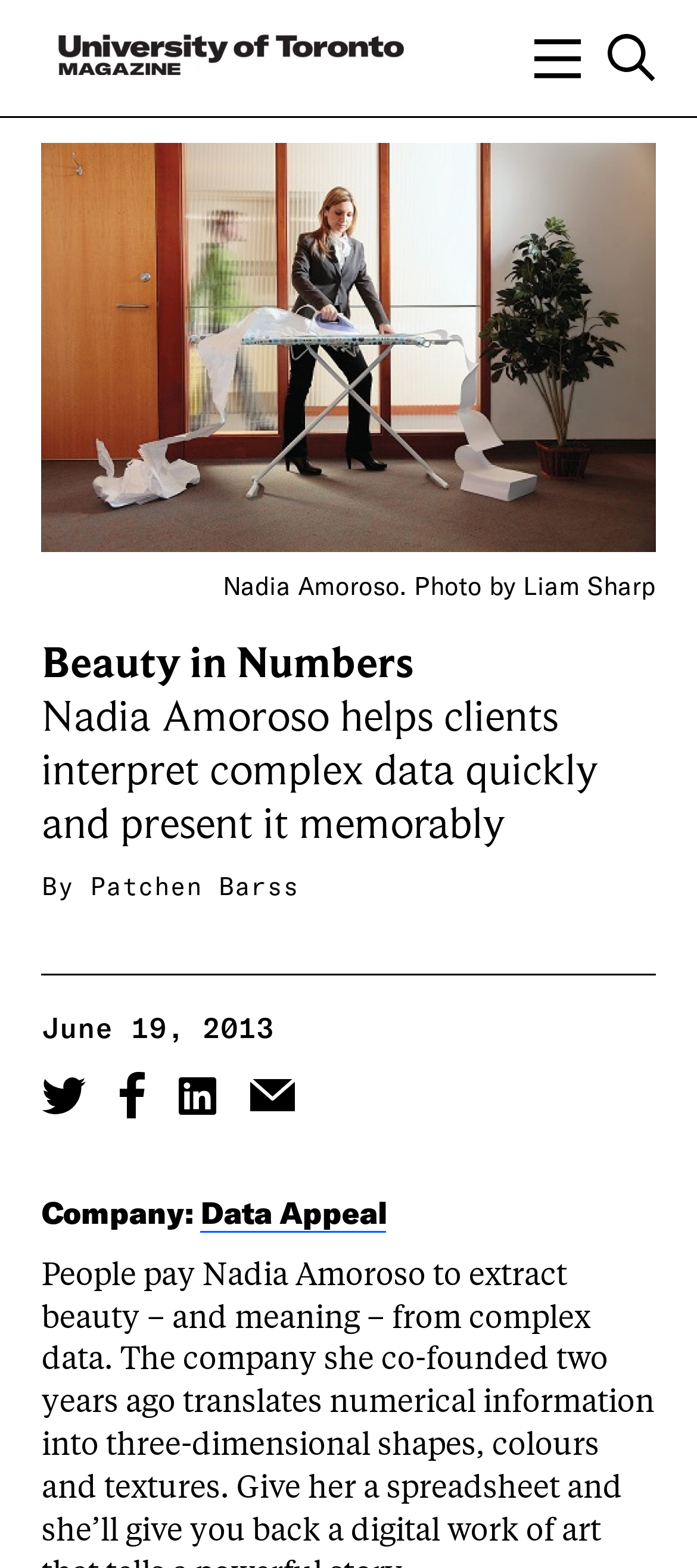What is the name of the person in the photo?
Provide a one-word or short-phrase answer based on the image.

Nadia Amoroso